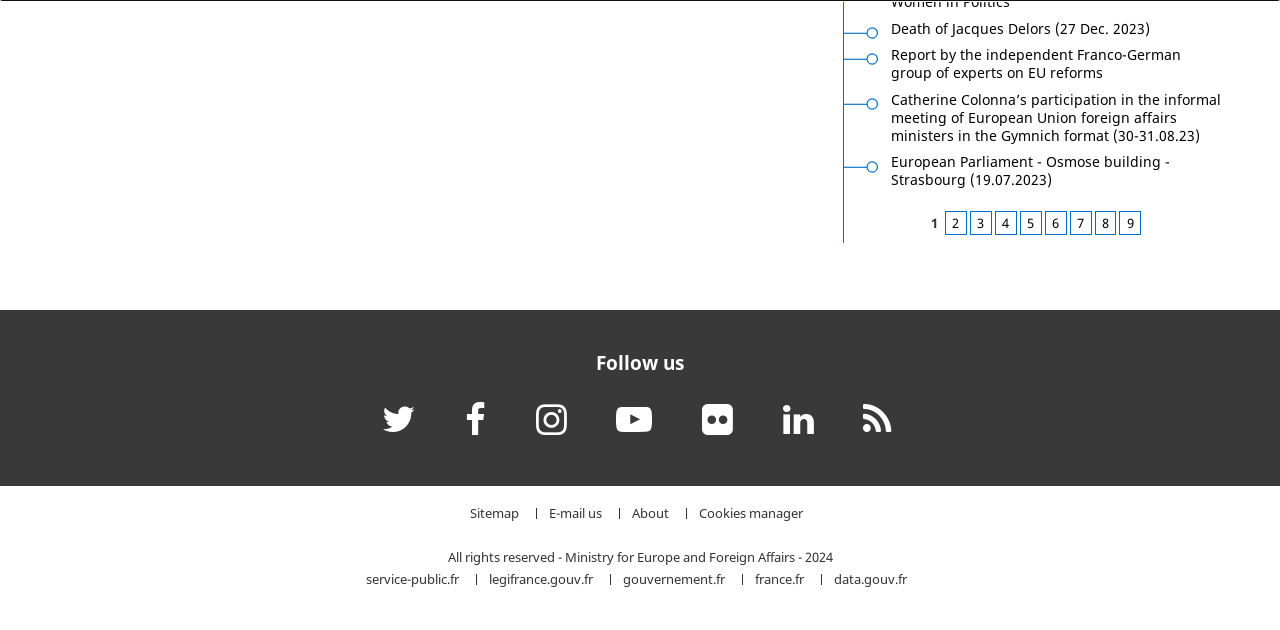What is the format of the navigation links?
Based on the image, please offer an in-depth response to the question.

I looked at the navigation links and saw that they are numbered, starting from 2 and going up to 9. This suggests that the navigation links are in a numerical format.